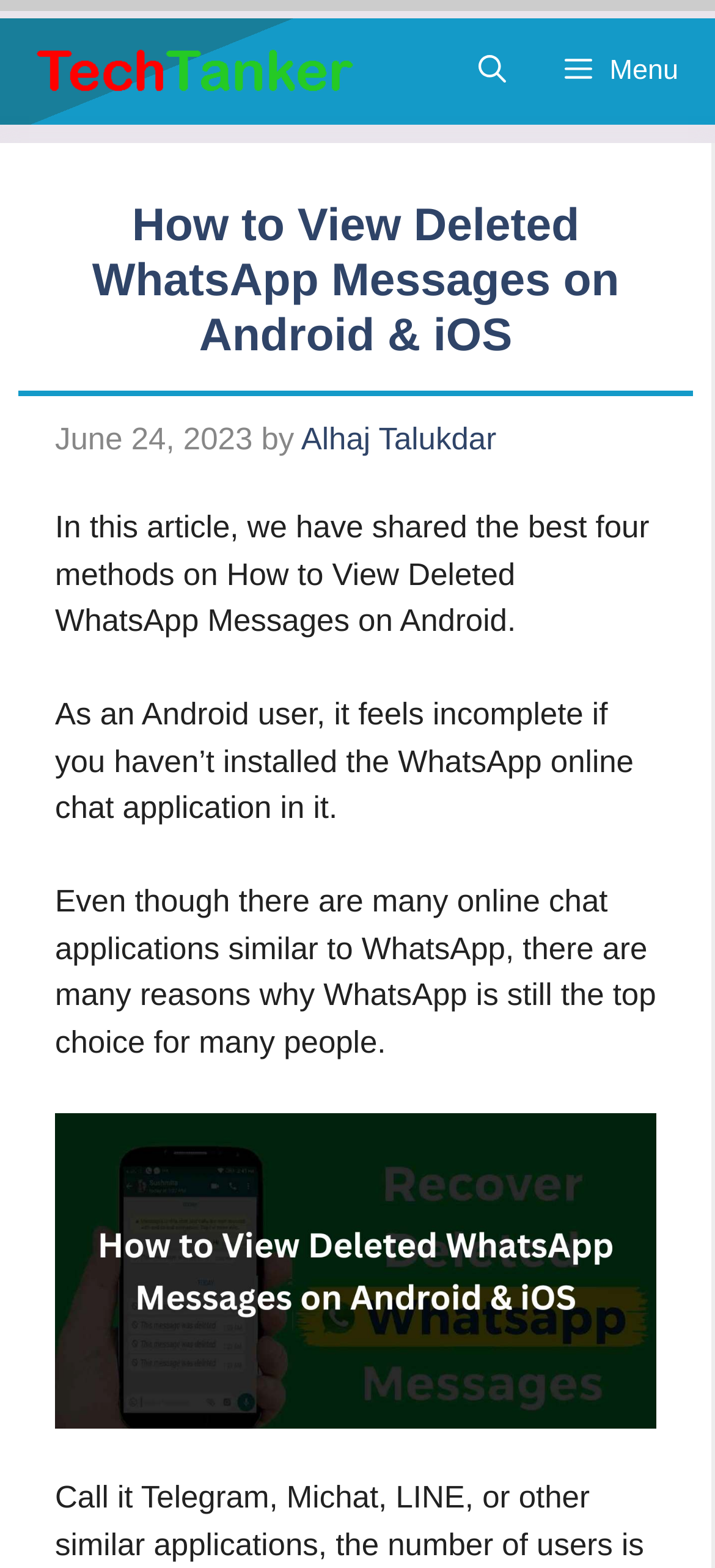Answer this question using a single word or a brief phrase:
What is the date of the article?

June 24, 2023